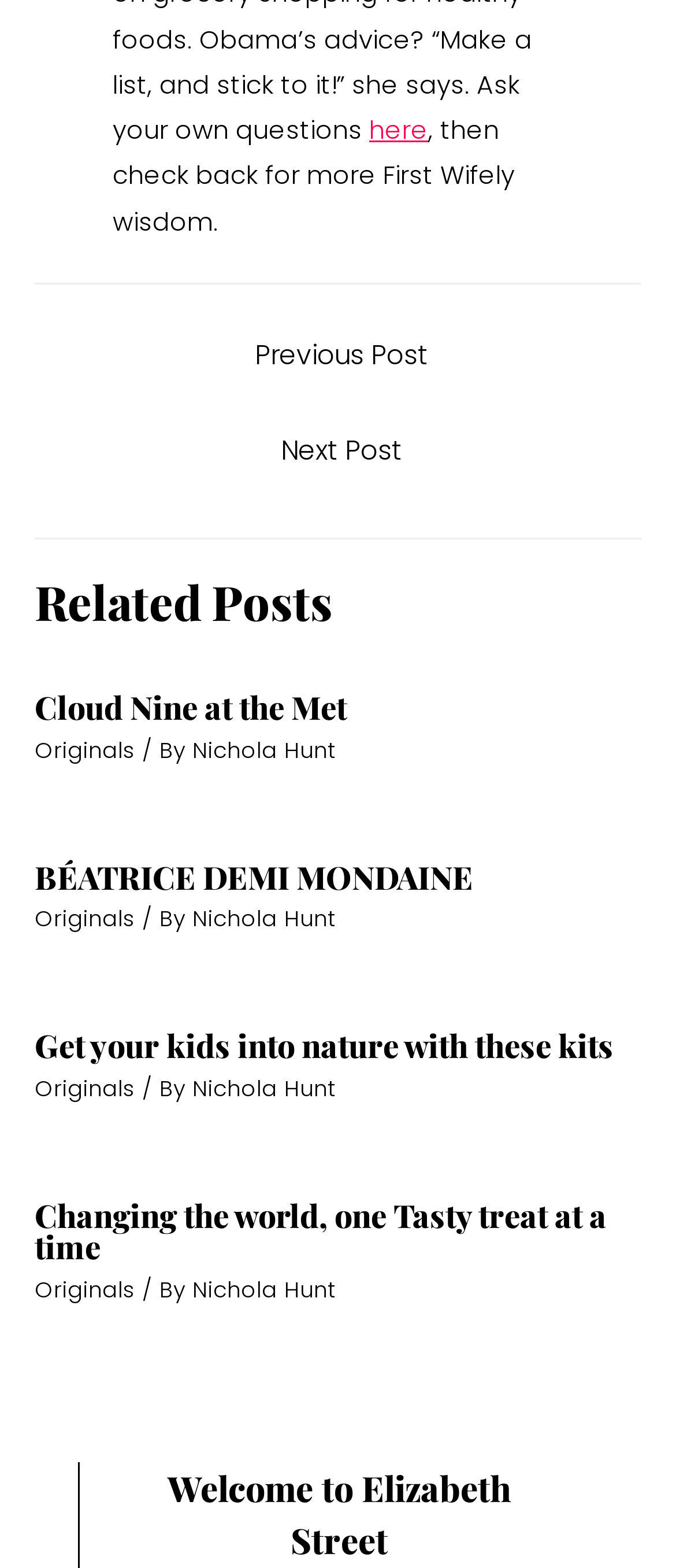Pinpoint the bounding box coordinates of the element to be clicked to execute the instruction: "Go to 'Welcome to Elizabeth Street'".

[0.233, 0.933, 0.769, 0.999]